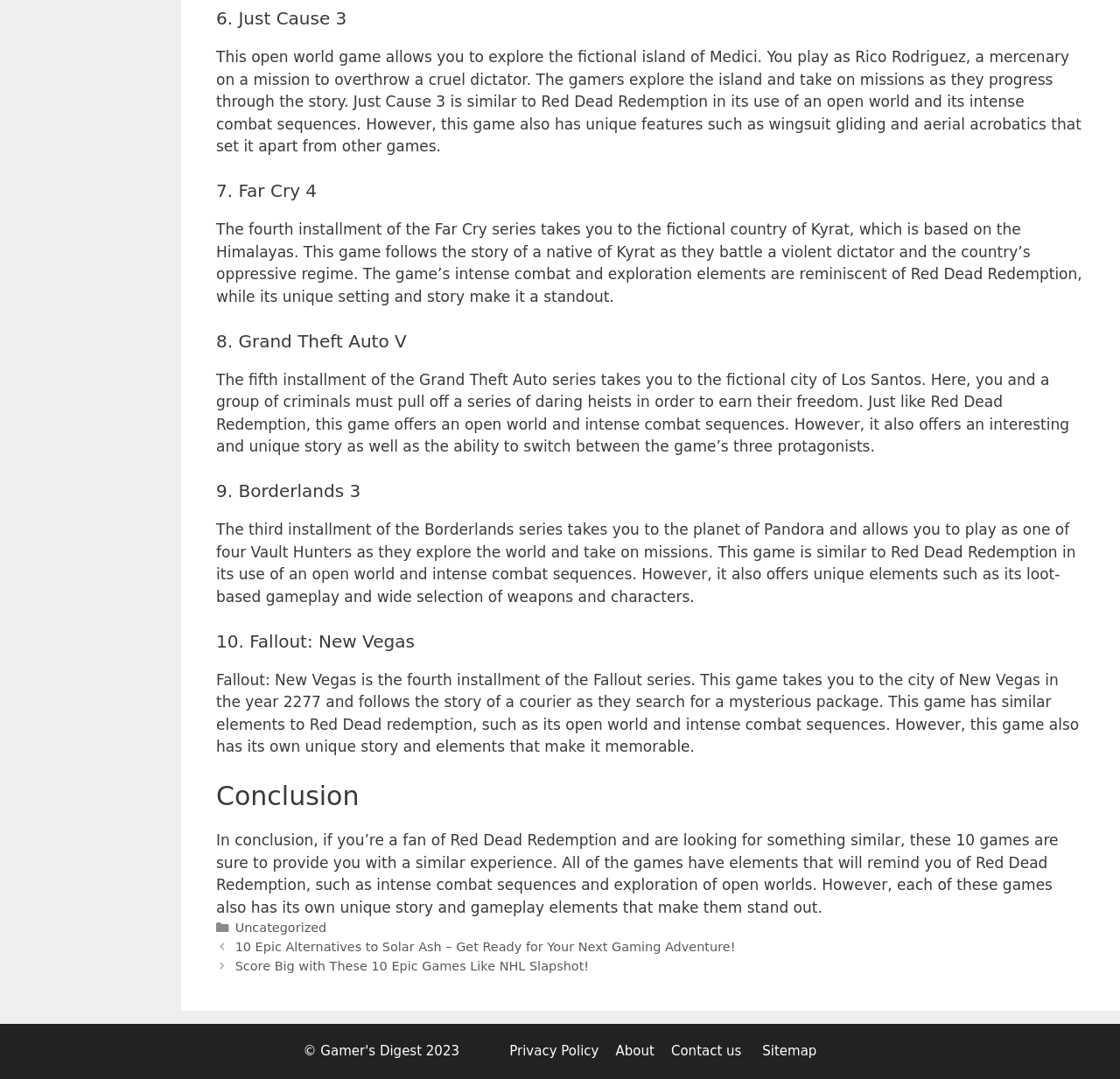Answer the question in one word or a short phrase:
What is the setting of the game Far Cry 4?

The Himalayas